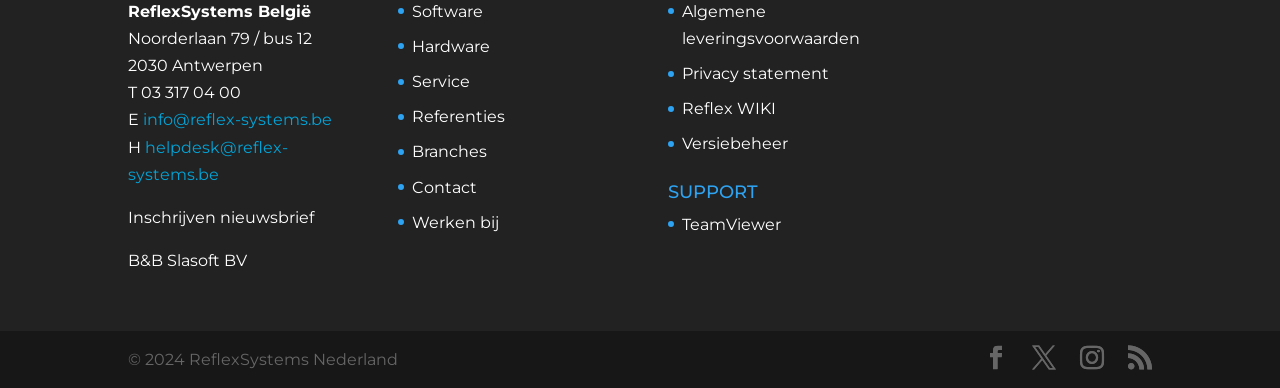What is the copyright year?
Refer to the image and give a detailed answer to the query.

The copyright year can be found at the bottom of the webpage, where it says '© 2024'.